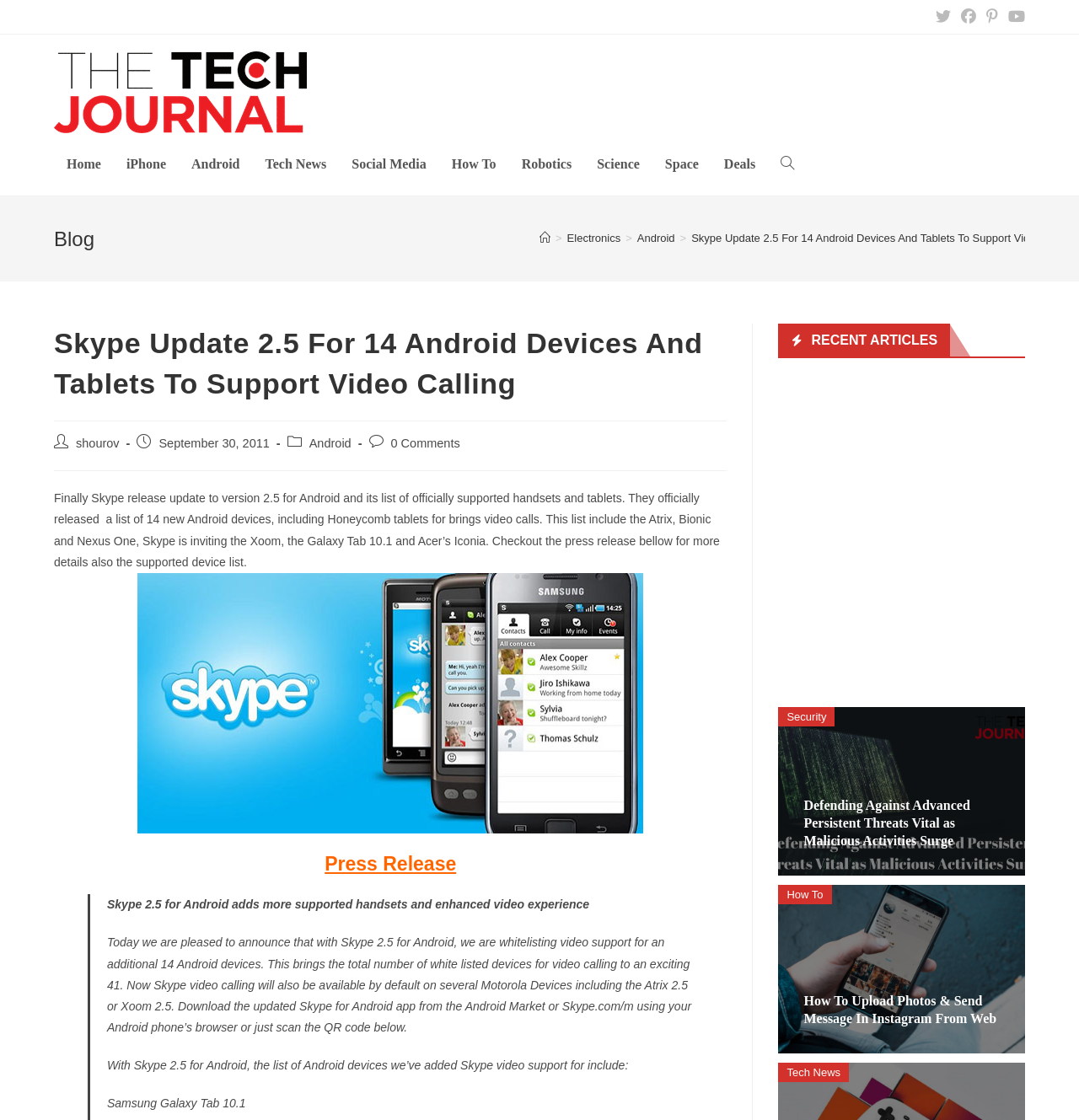Find the bounding box coordinates of the element I should click to carry out the following instruction: "View the image of Skype update".

[0.128, 0.512, 0.596, 0.744]